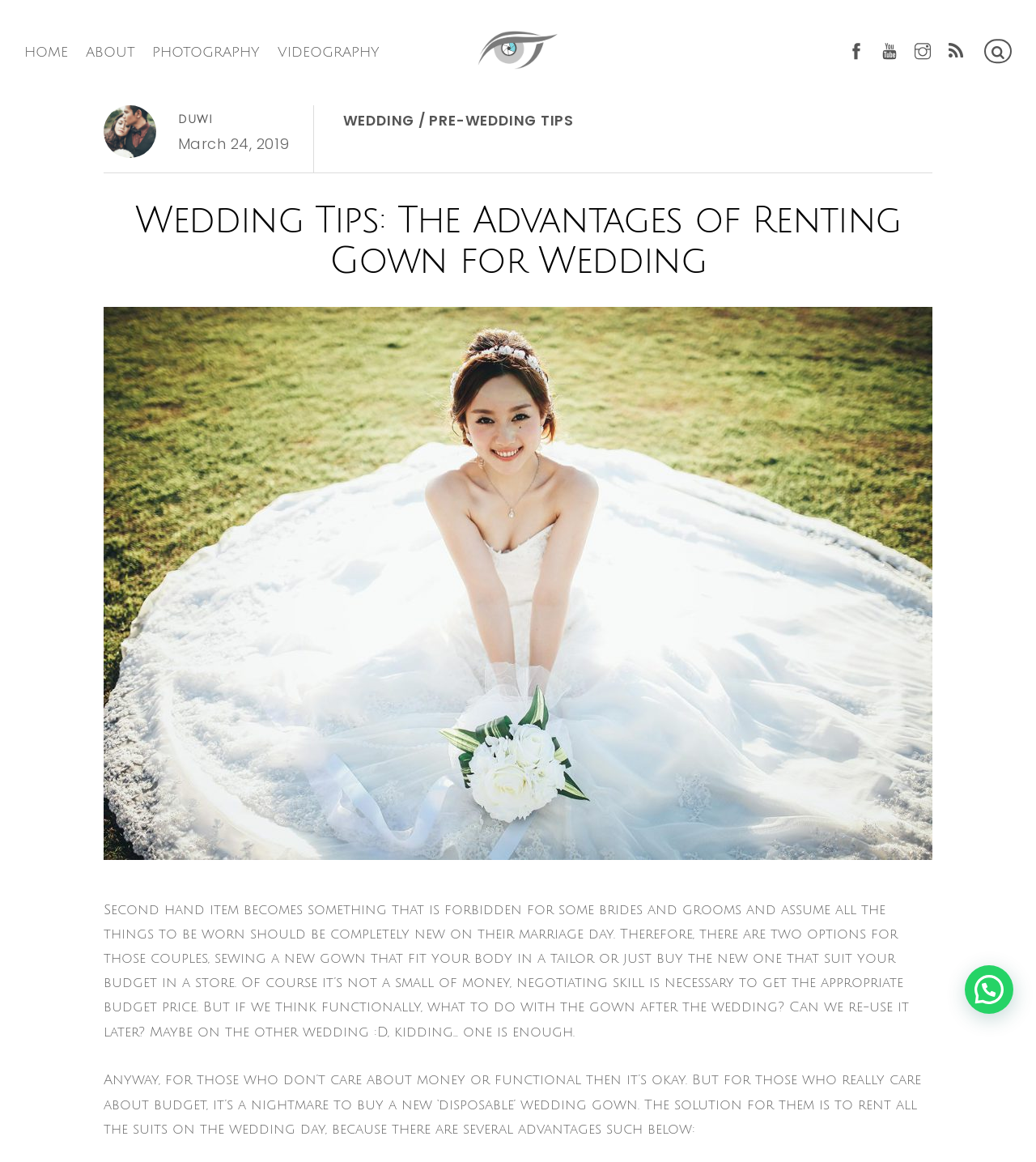Find the bounding box coordinates of the element to click in order to complete this instruction: "Learn about wedding tips". The bounding box coordinates must be four float numbers between 0 and 1, denoted as [left, top, right, bottom].

[0.13, 0.173, 0.87, 0.242]